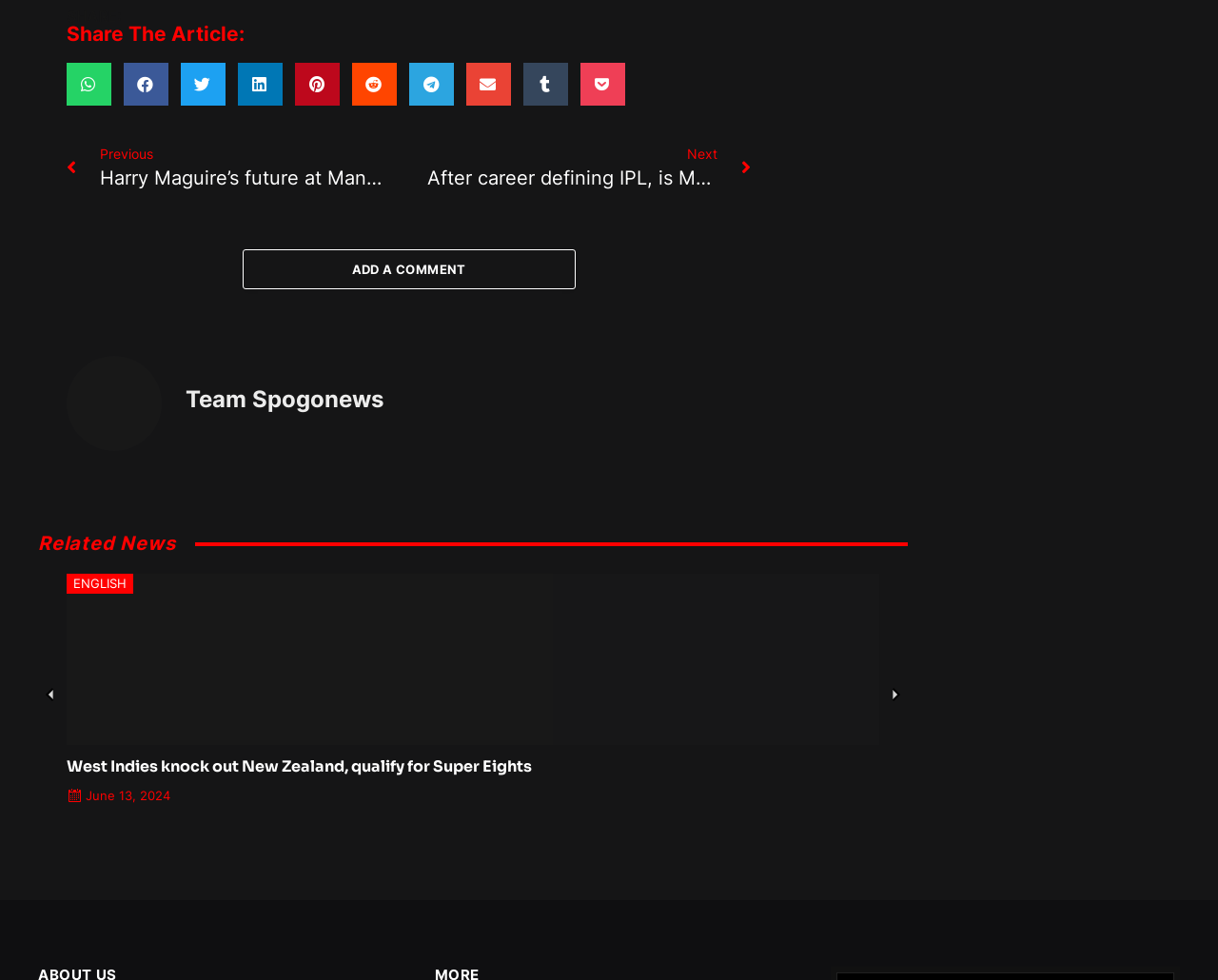Refer to the screenshot and give an in-depth answer to this question: What is the date of the article?

The date of the article can be seen in the time element, which displays 'June 13, 2024', indicating when the article was published.